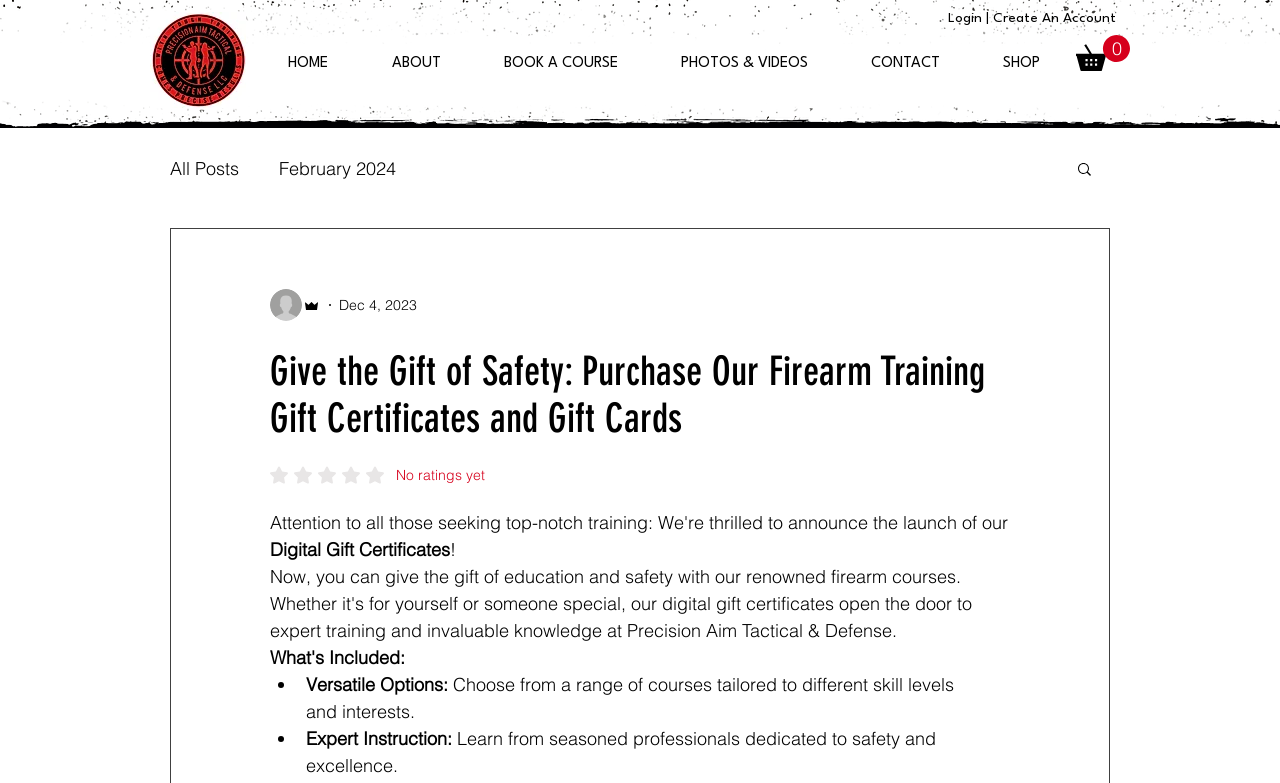What is the rating of the gift certificates?
Craft a detailed and extensive response to the question.

The rating button below the main heading indicates that the gift certificates have a rating of 0 out of 5 stars, with no ratings yet.